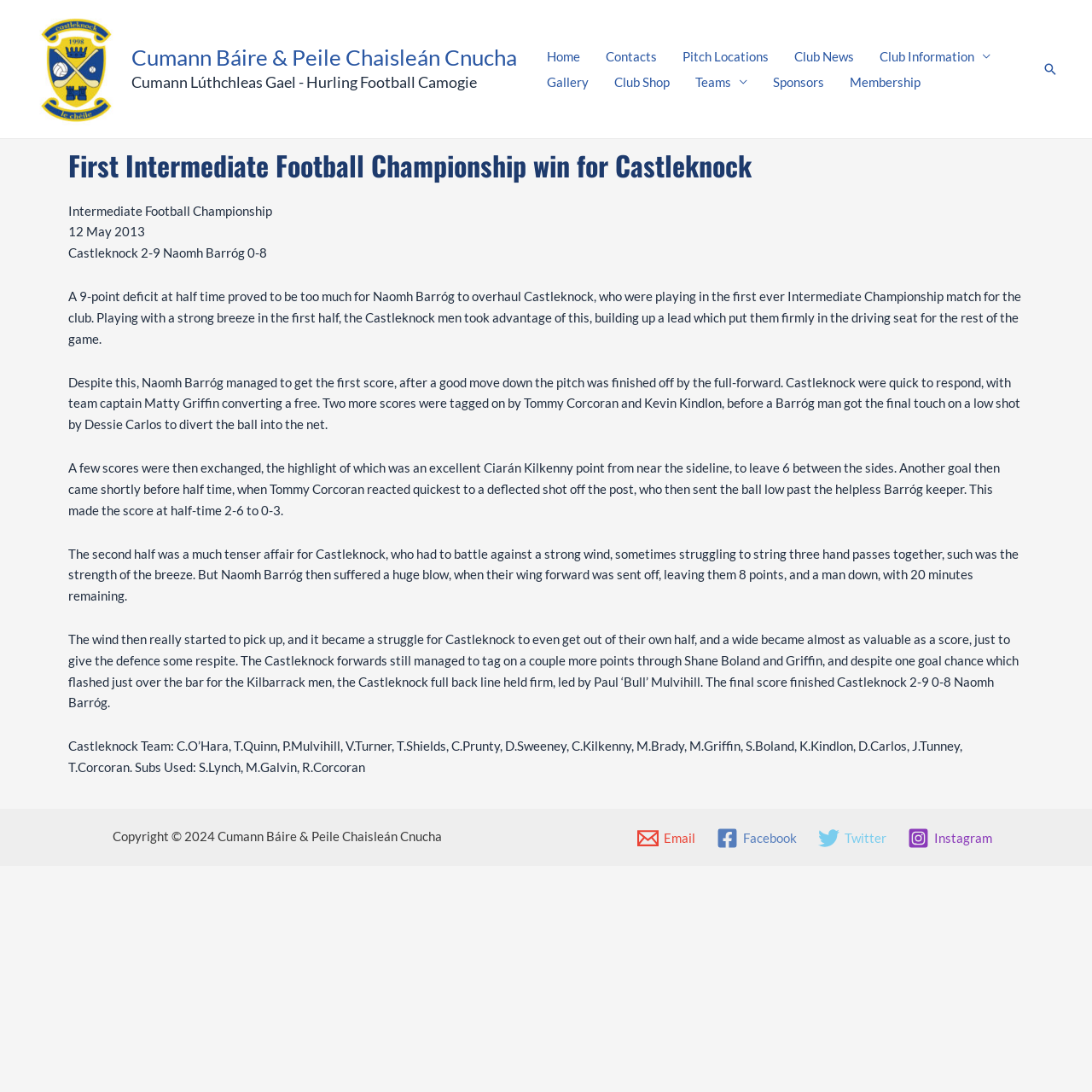Pinpoint the bounding box coordinates of the clickable area needed to execute the instruction: "View the Club News page". The coordinates should be specified as four float numbers between 0 and 1, i.e., [left, top, right, bottom].

[0.716, 0.04, 0.794, 0.063]